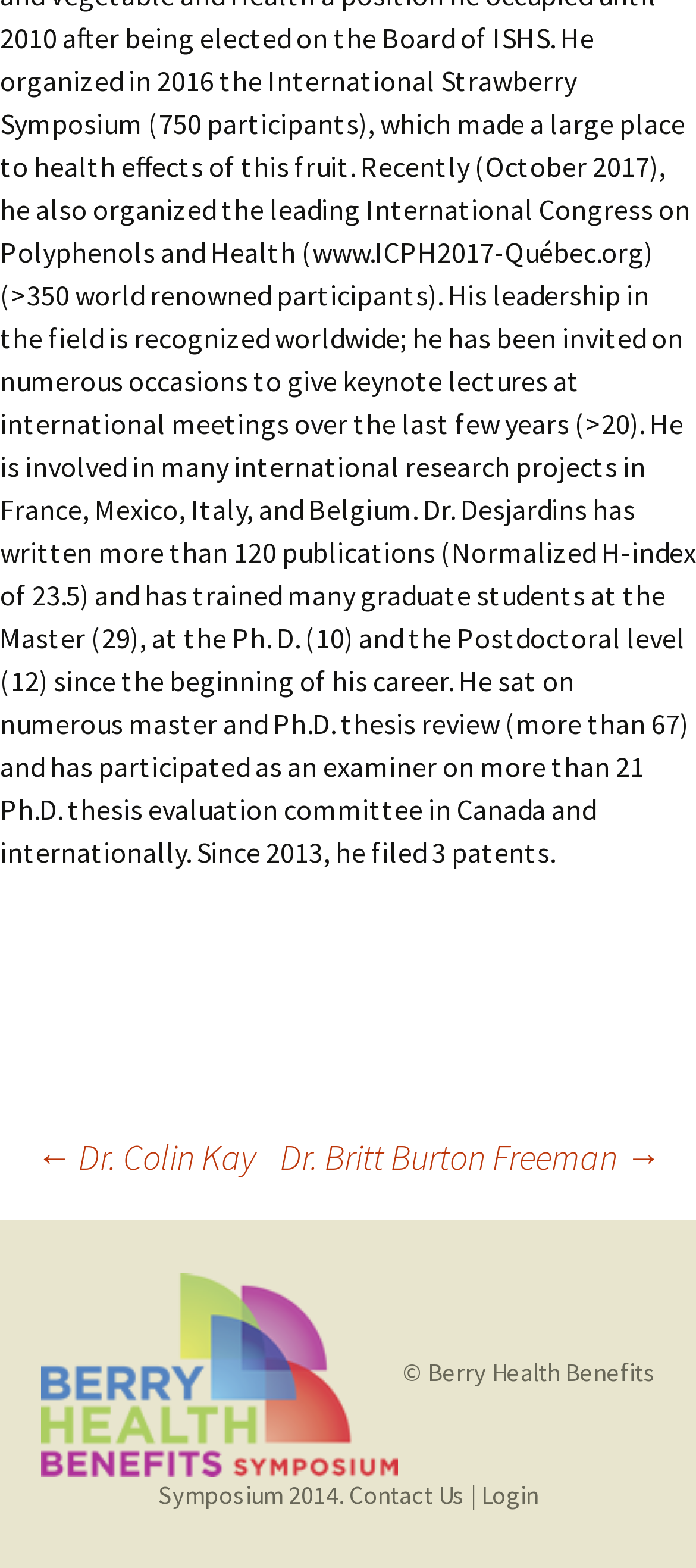Using the description "Dr. Britt Burton Freeman →", predict the bounding box of the relevant HTML element.

[0.403, 0.72, 0.949, 0.755]